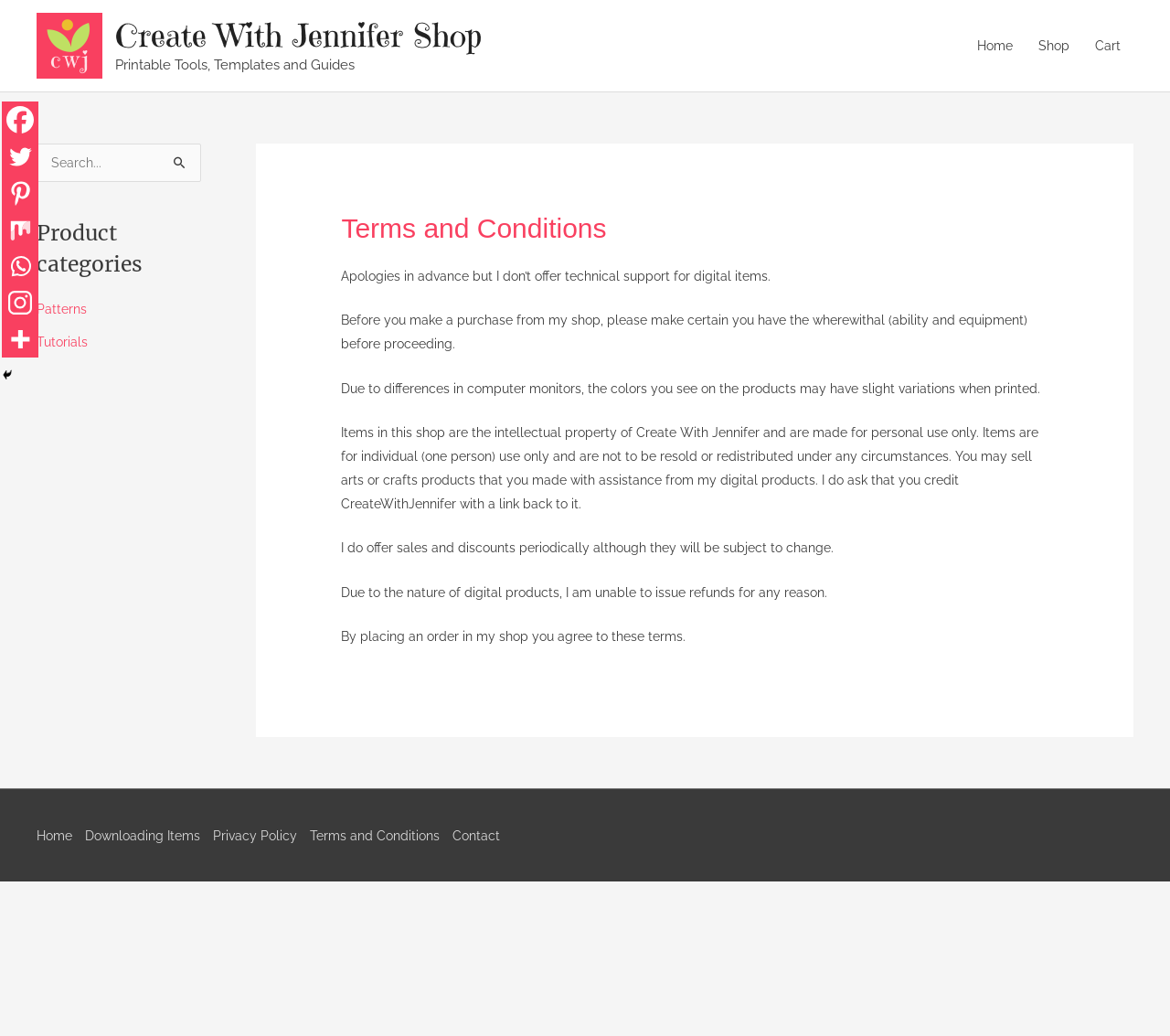Determine the bounding box of the UI component based on this description: "Patterns". The bounding box coordinates should be four float values between 0 and 1, i.e., [left, top, right, bottom].

[0.031, 0.292, 0.074, 0.306]